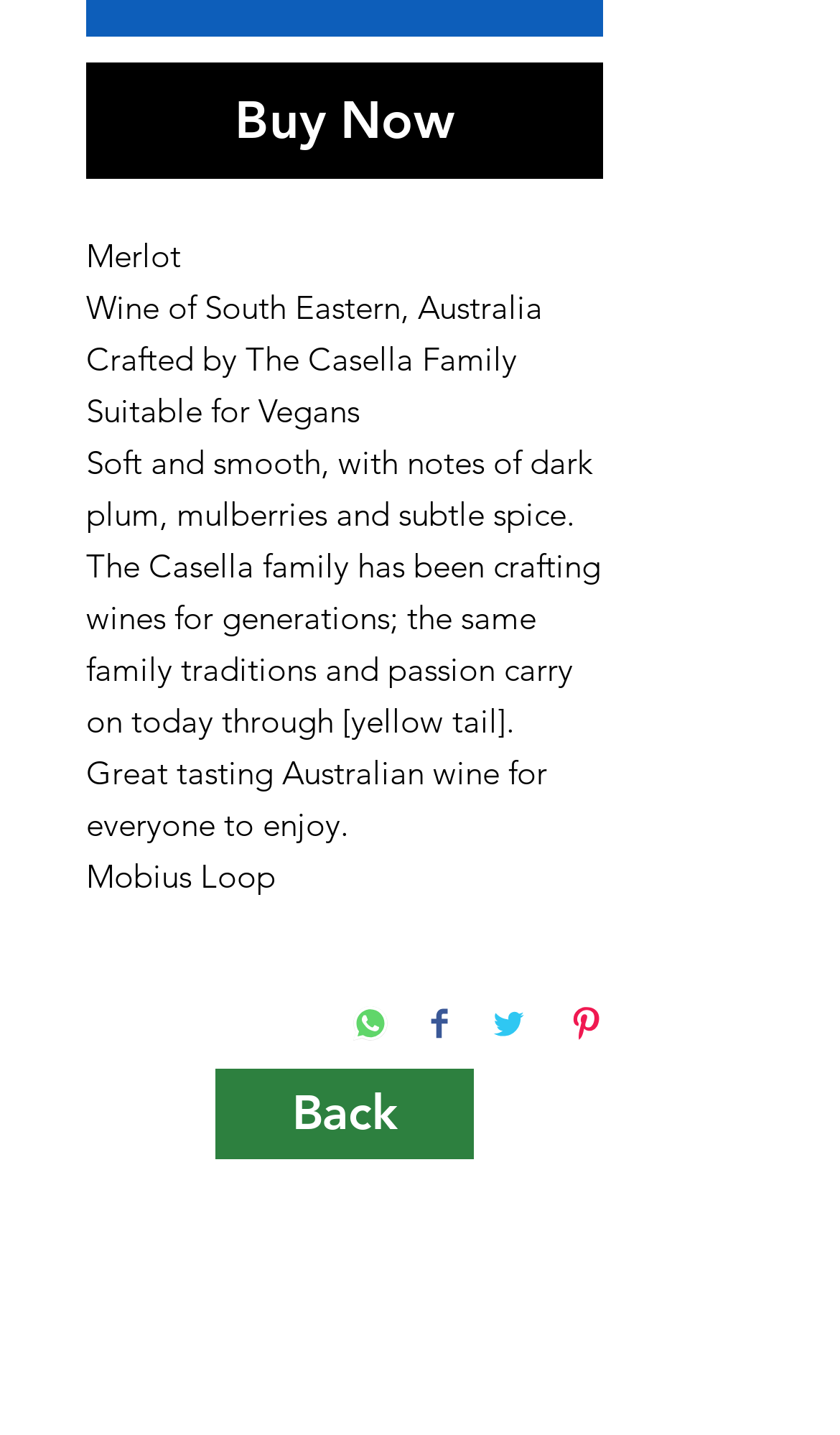From the element description: "aria-label="Instagram"", extract the bounding box coordinates of the UI element. The coordinates should be expressed as four float numbers between 0 and 1, in the order [left, top, right, bottom].

[0.7, 0.852, 0.769, 0.893]